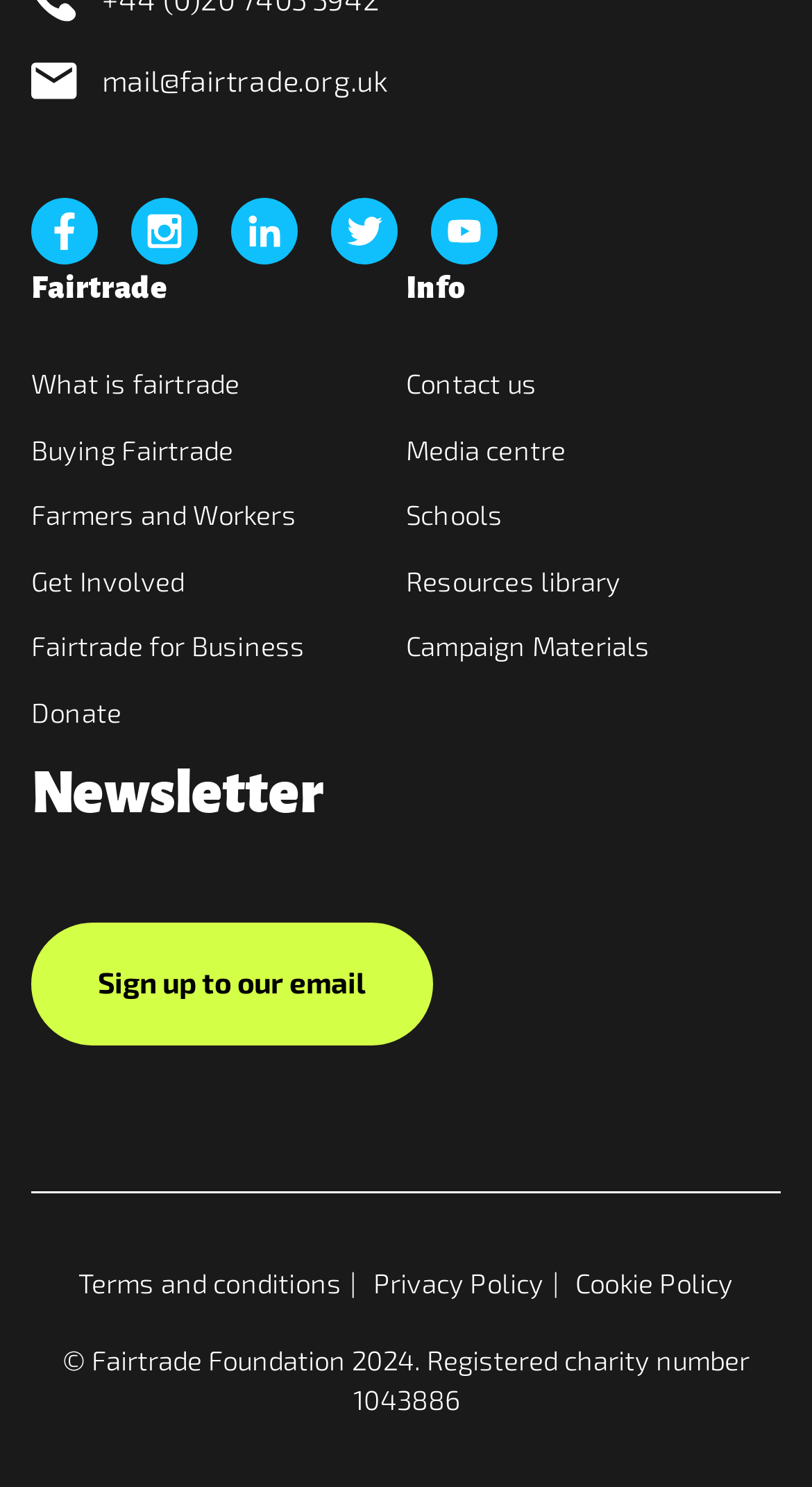Find the bounding box coordinates for the element that must be clicked to complete the instruction: "Sign up to our email". The coordinates should be four float numbers between 0 and 1, indicated as [left, top, right, bottom].

[0.038, 0.621, 0.533, 0.703]